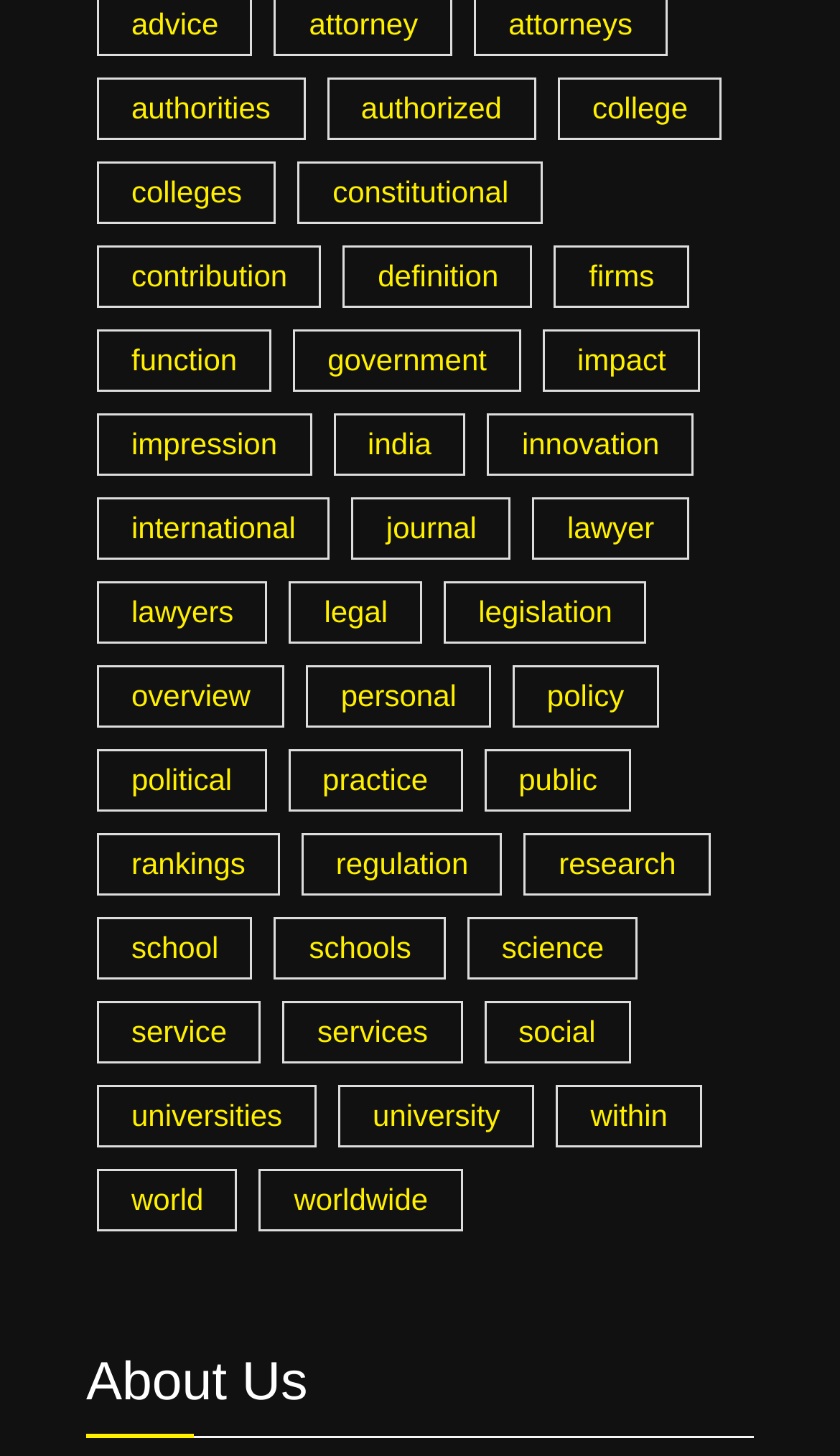What is the category with the fewest items?
Identify the answer in the screenshot and reply with a single word or phrase.

function